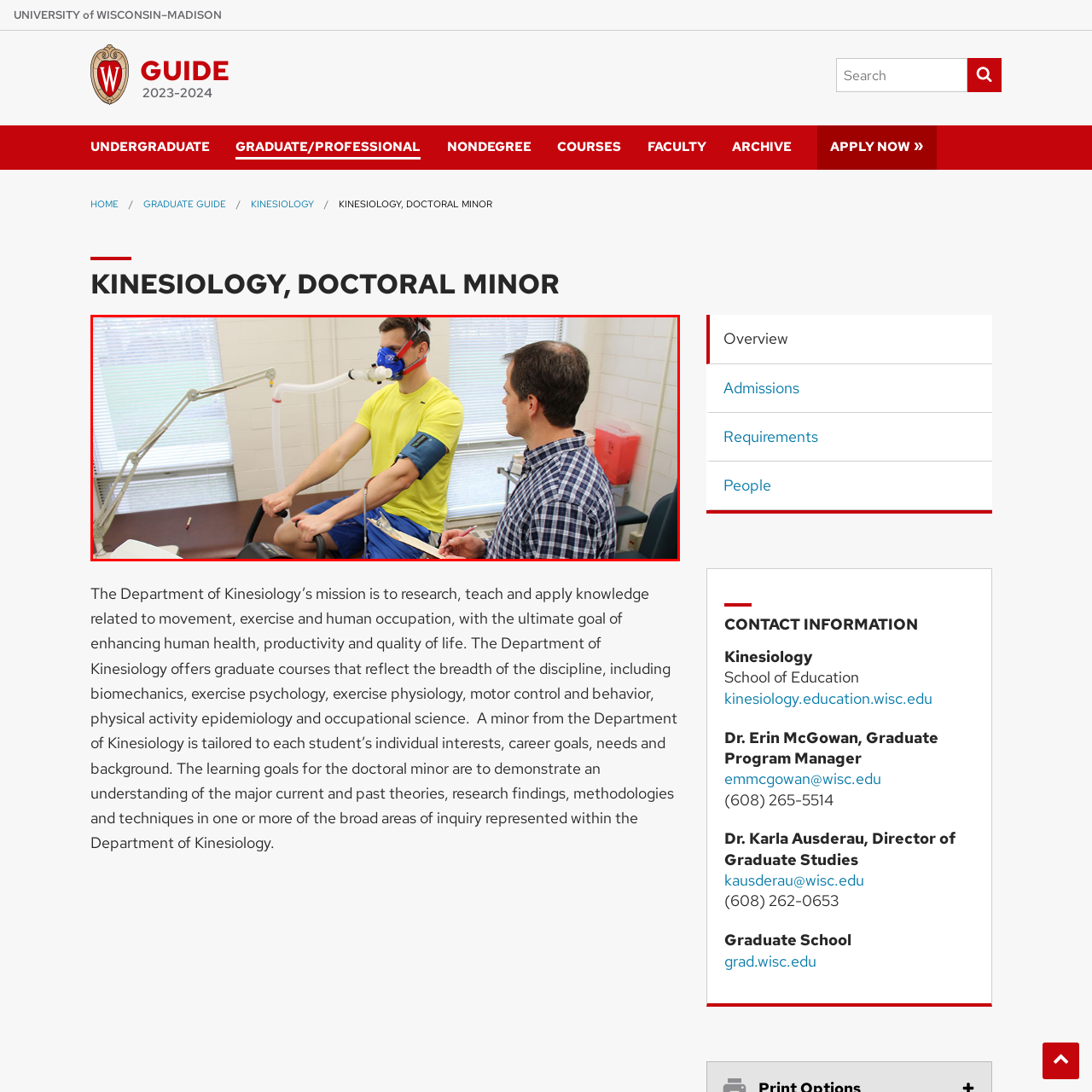Direct your attention to the image enclosed by the red boundary, What is the purpose of the mask fitted over the participant's nose and mouth? 
Answer concisely using a single word or phrase.

monitoring respiratory data